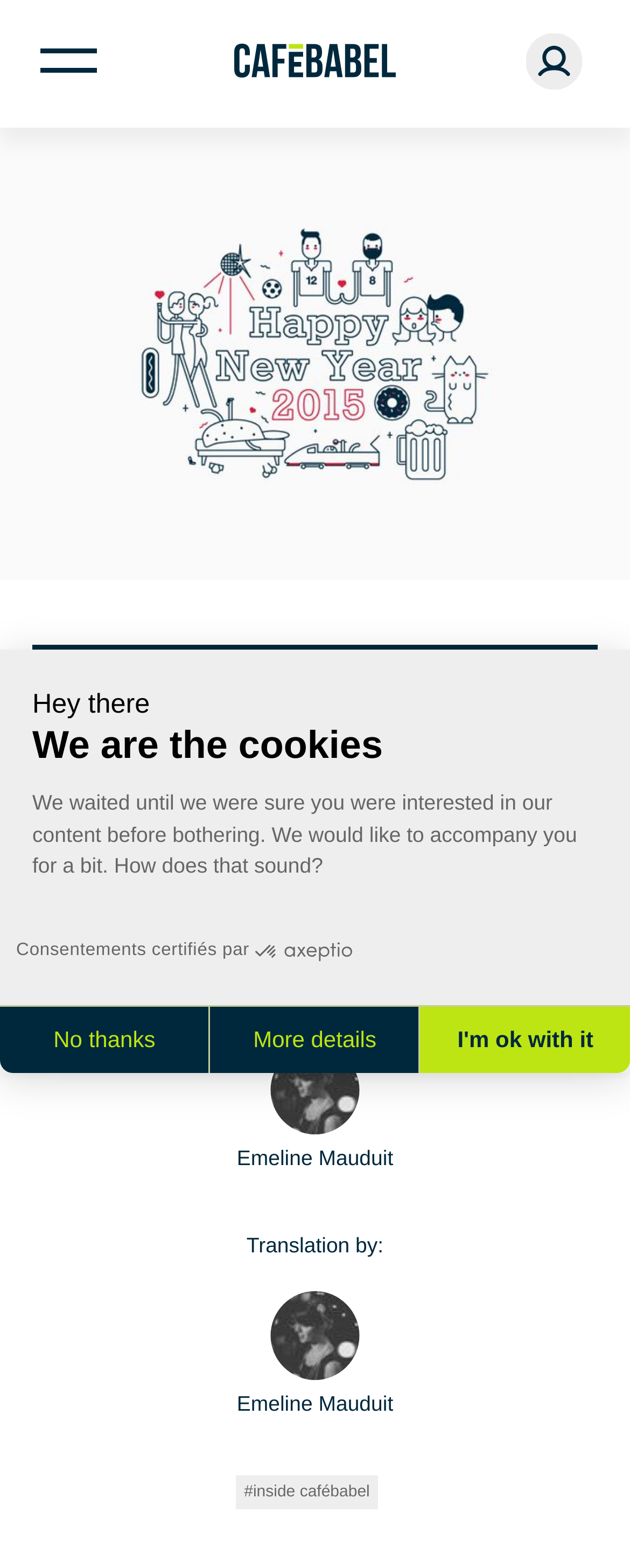Determine the bounding box for the UI element that matches this description: "Emeline Mauduit".

[0.376, 0.823, 0.624, 0.905]